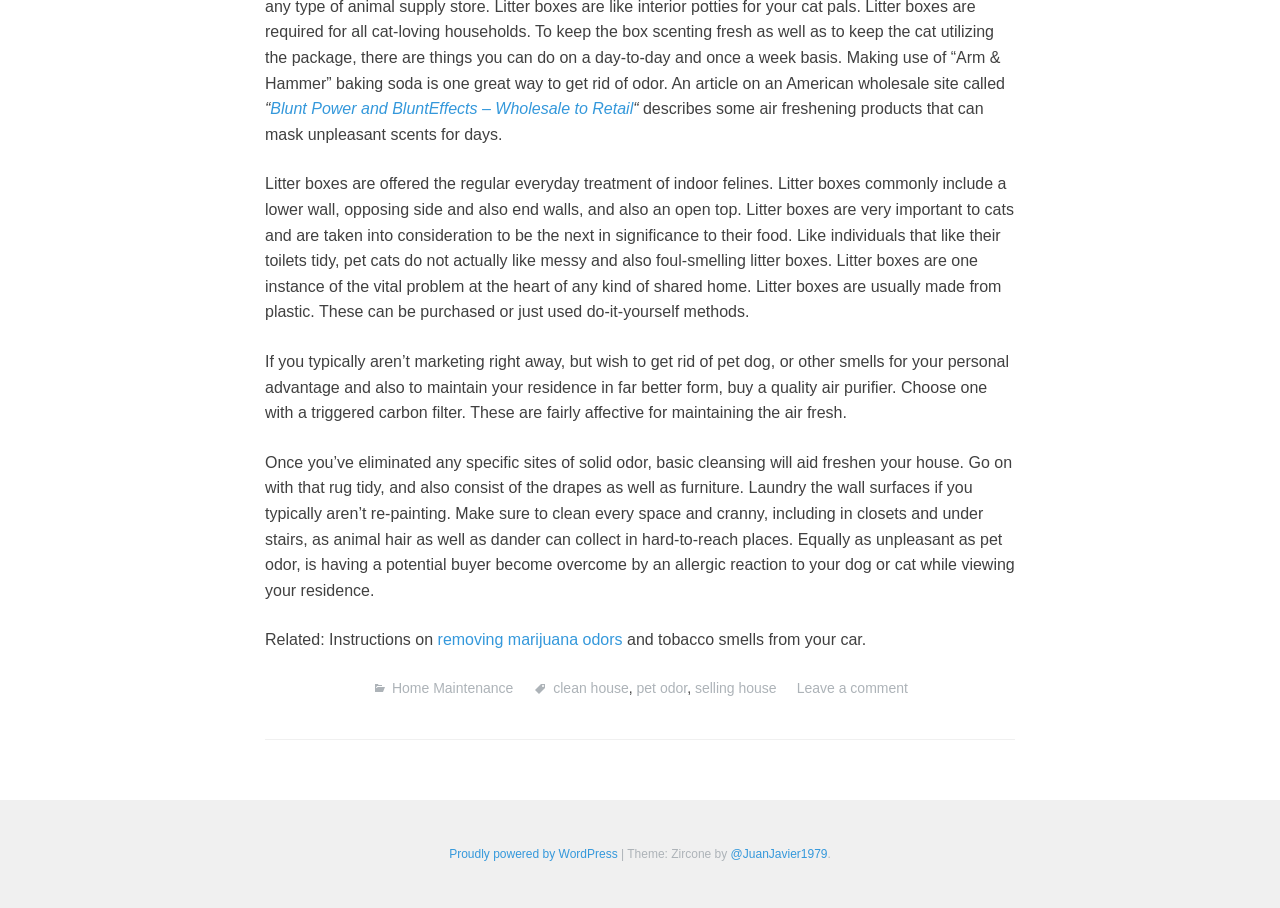Find the bounding box coordinates of the clickable region needed to perform the following instruction: "Click on the link to learn about Blunt Power and BluntEffects". The coordinates should be provided as four float numbers between 0 and 1, i.e., [left, top, right, bottom].

[0.211, 0.11, 0.495, 0.129]